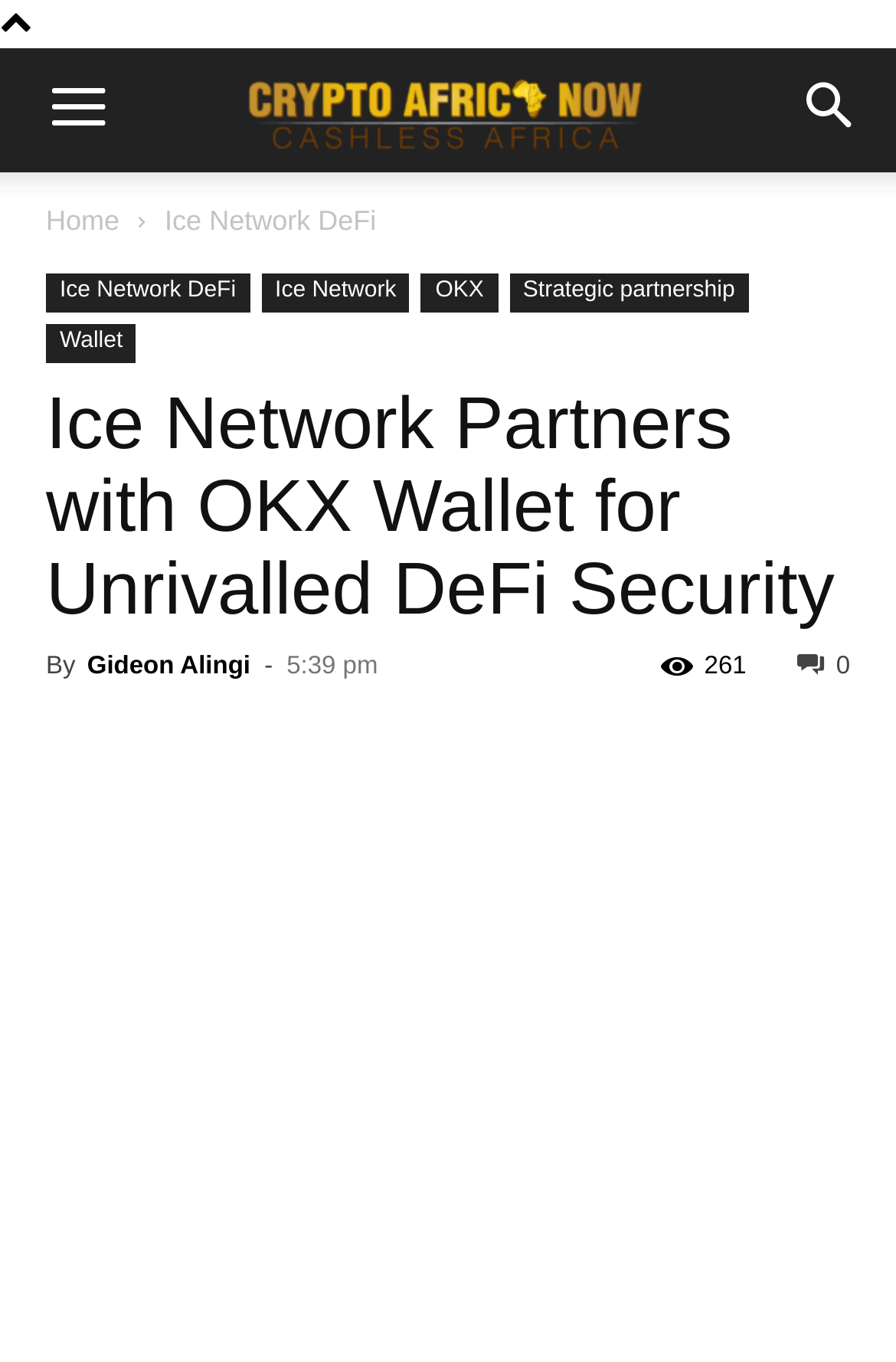What is the name of the DeFi platform mentioned?
Use the information from the screenshot to give a comprehensive response to the question.

I checked the navigation menu and found the name of the DeFi platform mentioned as 'Ice Network DeFi', so the name of the DeFi platform is Ice Network DeFi.